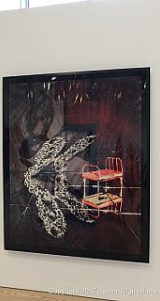Describe all the important aspects and details of the image.

This image showcases a striking piece of contemporary artwork displayed in a museum setting, prominently featuring a vivid interplay of colors and abstract shapes. The artwork depicts a large, dynamic handprint rendered in a dark, textured background, contrasting sharply with an orange chair positioned in the foreground. The chair, outlined in bright hues, adds a whimsical and surreal touch to the composition. The frame is sleek and modern, complementing the artistic elements within, while the artwork is mounted on a light-colored wall, enhancing its visual impact. This piece invites viewers to interpret its meaning and emotions, reflecting themes of presence, absence, and the interplay between everyday objects and artistic expression.